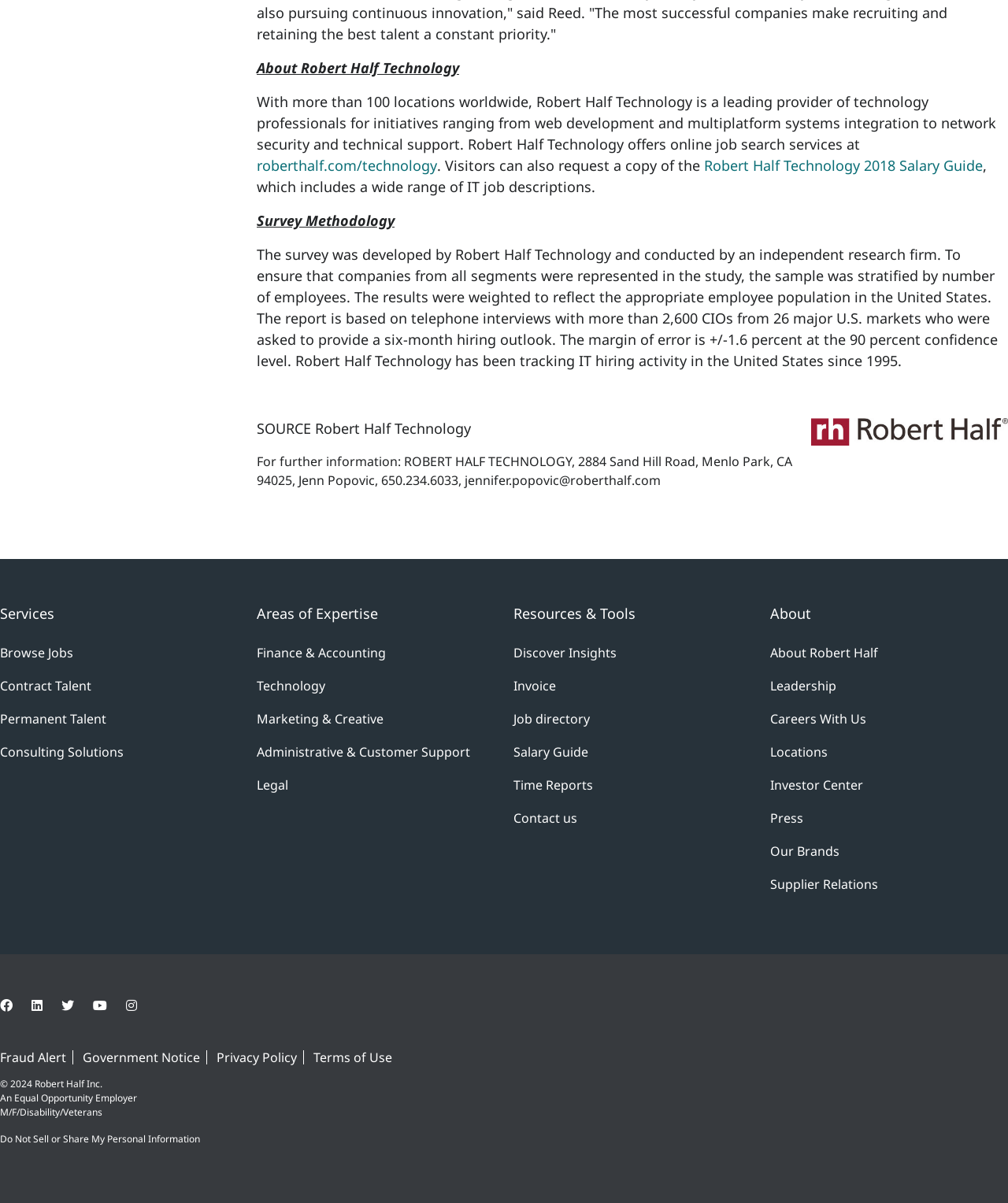Given the description: "M/F/Disability/Veterans", determine the bounding box coordinates of the UI element. The coordinates should be formatted as four float numbers between 0 and 1, [left, top, right, bottom].

[0.0, 0.919, 0.102, 0.93]